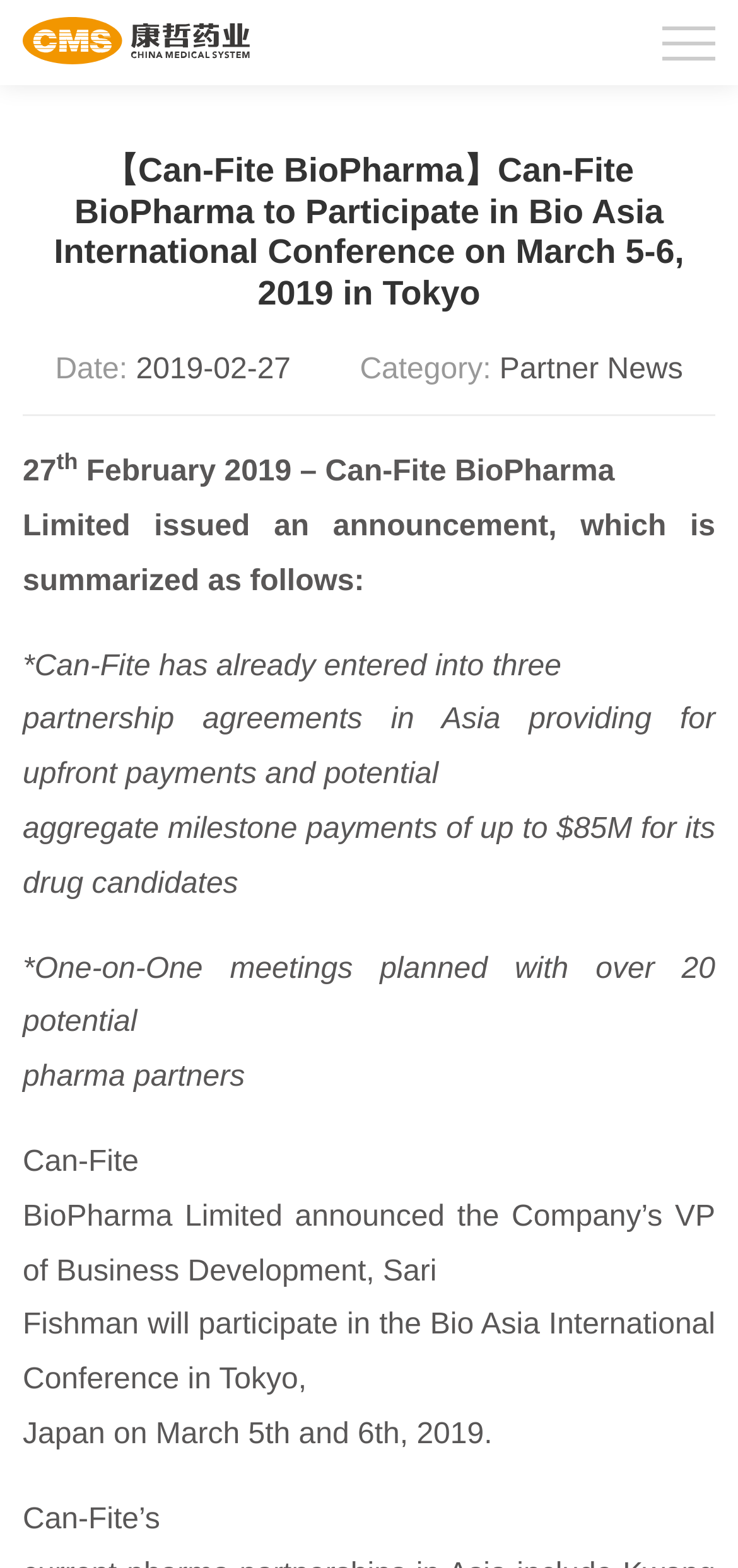Please determine the bounding box of the UI element that matches this description: alt="CMS". The coordinates should be given as (top-left x, top-left y, bottom-right x, bottom-right y), with all values between 0 and 1.

[0.031, 0.01, 0.338, 0.045]